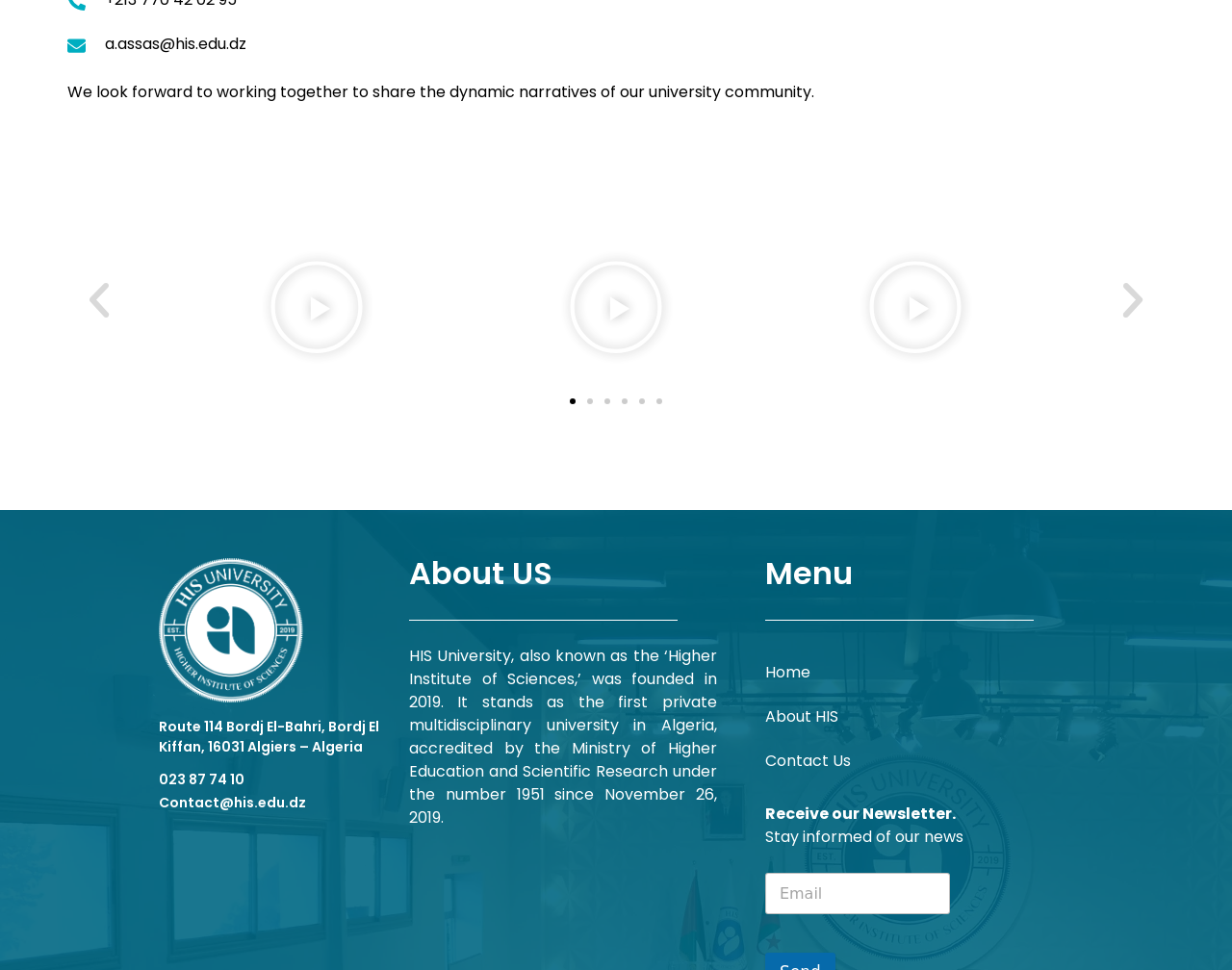Based on the image, provide a detailed and complete answer to the question: 
What is the purpose of the textbox?

The textbox is labeled as 'Email' and is accompanied by the text 'Receive our Newsletter' and 'Stay informed of our news', indicating that it is used to subscribe to the university's newsletter.